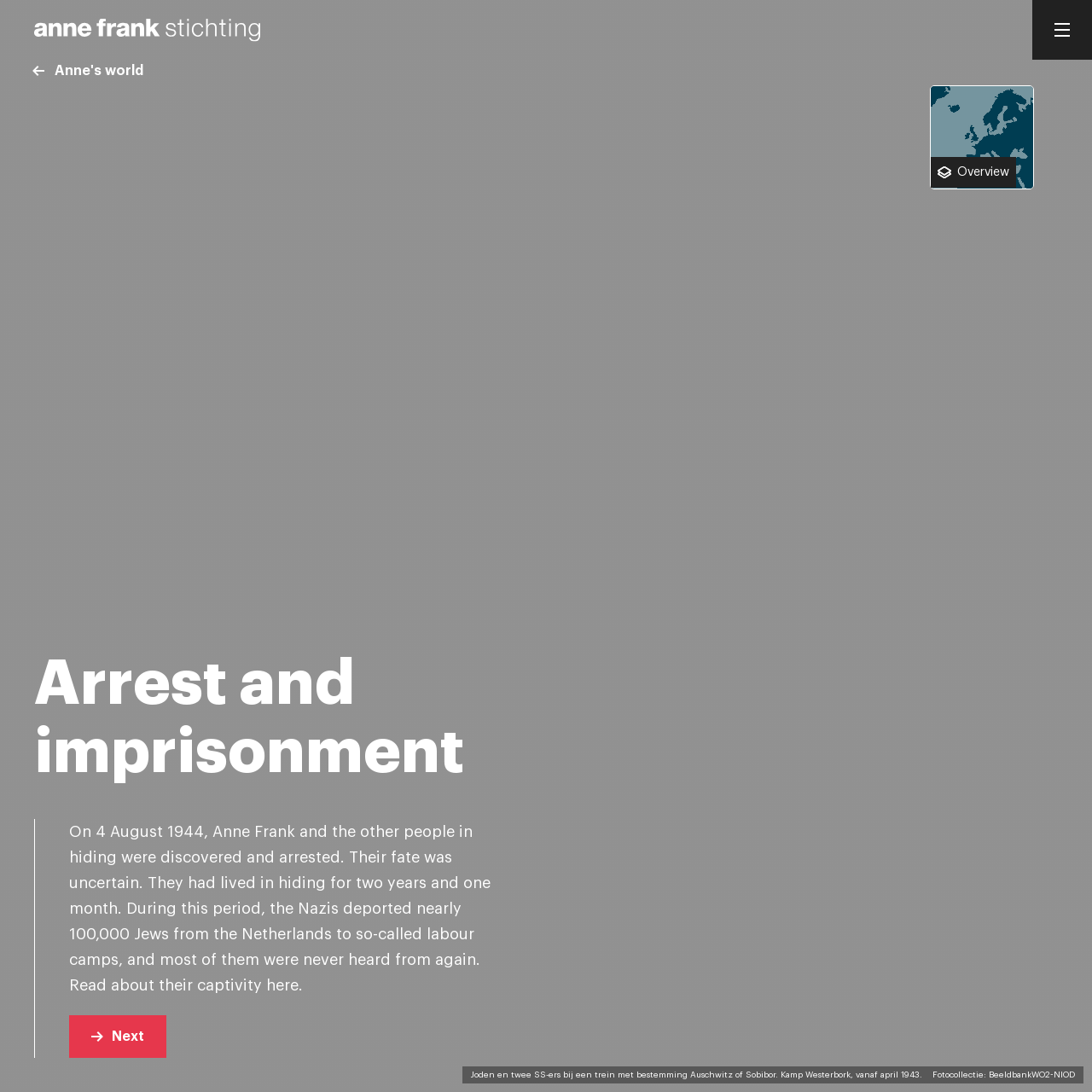How long did Anne Frank live in hiding?
Based on the screenshot, answer the question with a single word or phrase.

Two years and one month